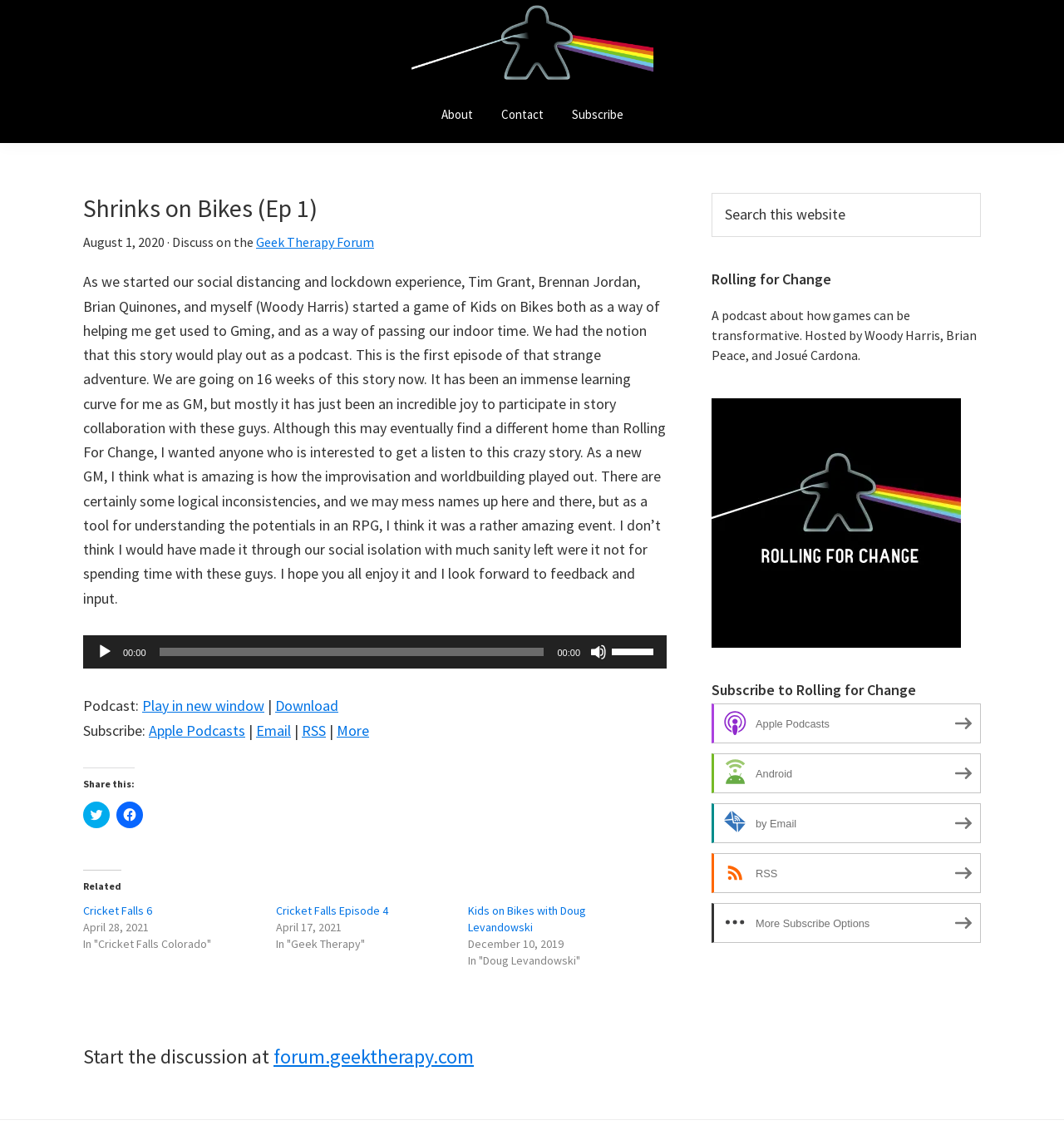What is the name of the podcast?
Please answer the question as detailed as possible based on the image.

The name of the podcast can be found in the top navigation bar, where it says 'Rolling for Change – Geek Therapy's Transformative Gaming Podcast'. This is also the title of the webpage.